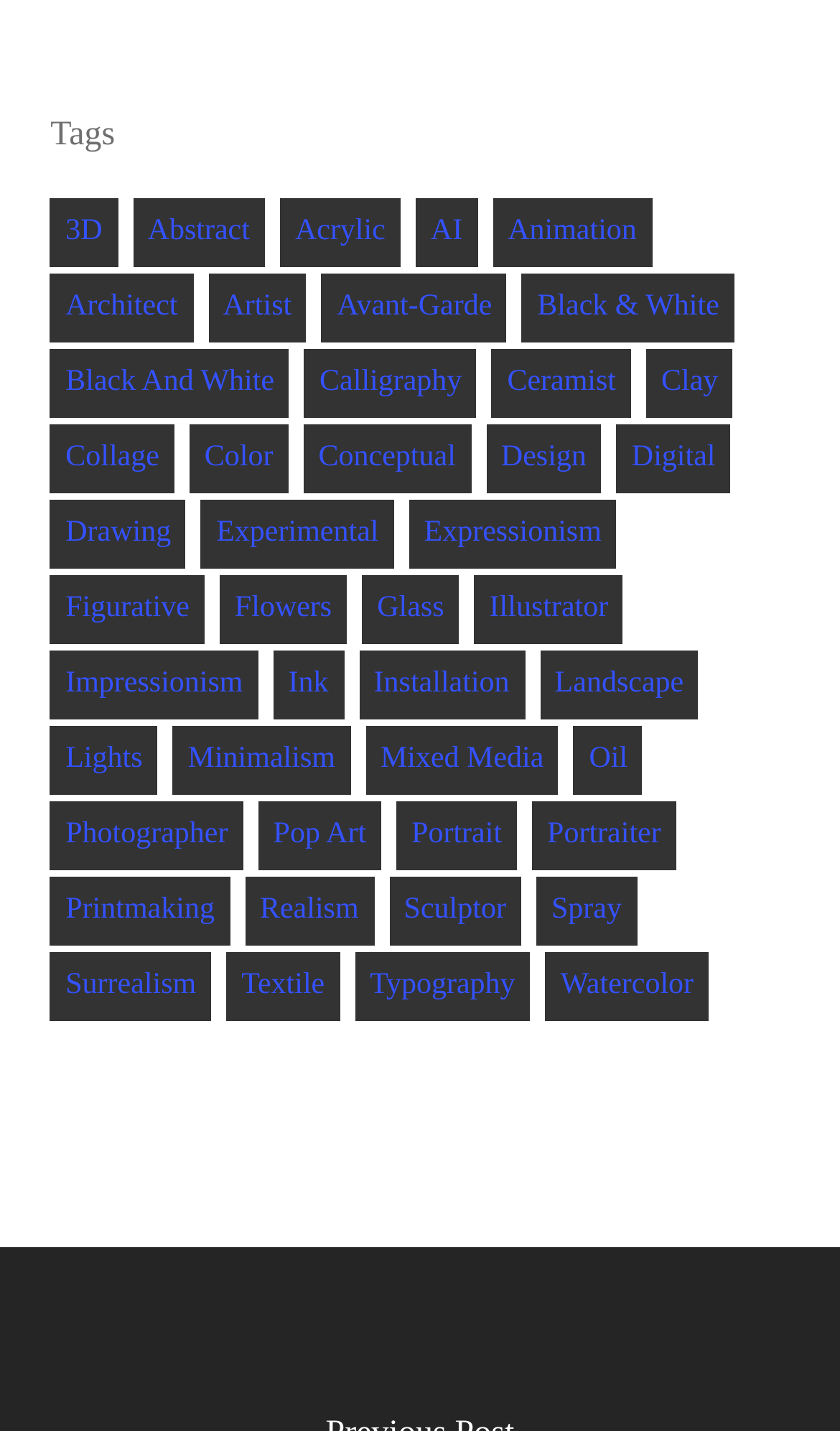Find the bounding box coordinates for the area that should be clicked to accomplish the instruction: "Read the 'Community - Intentional or Not' article".

None